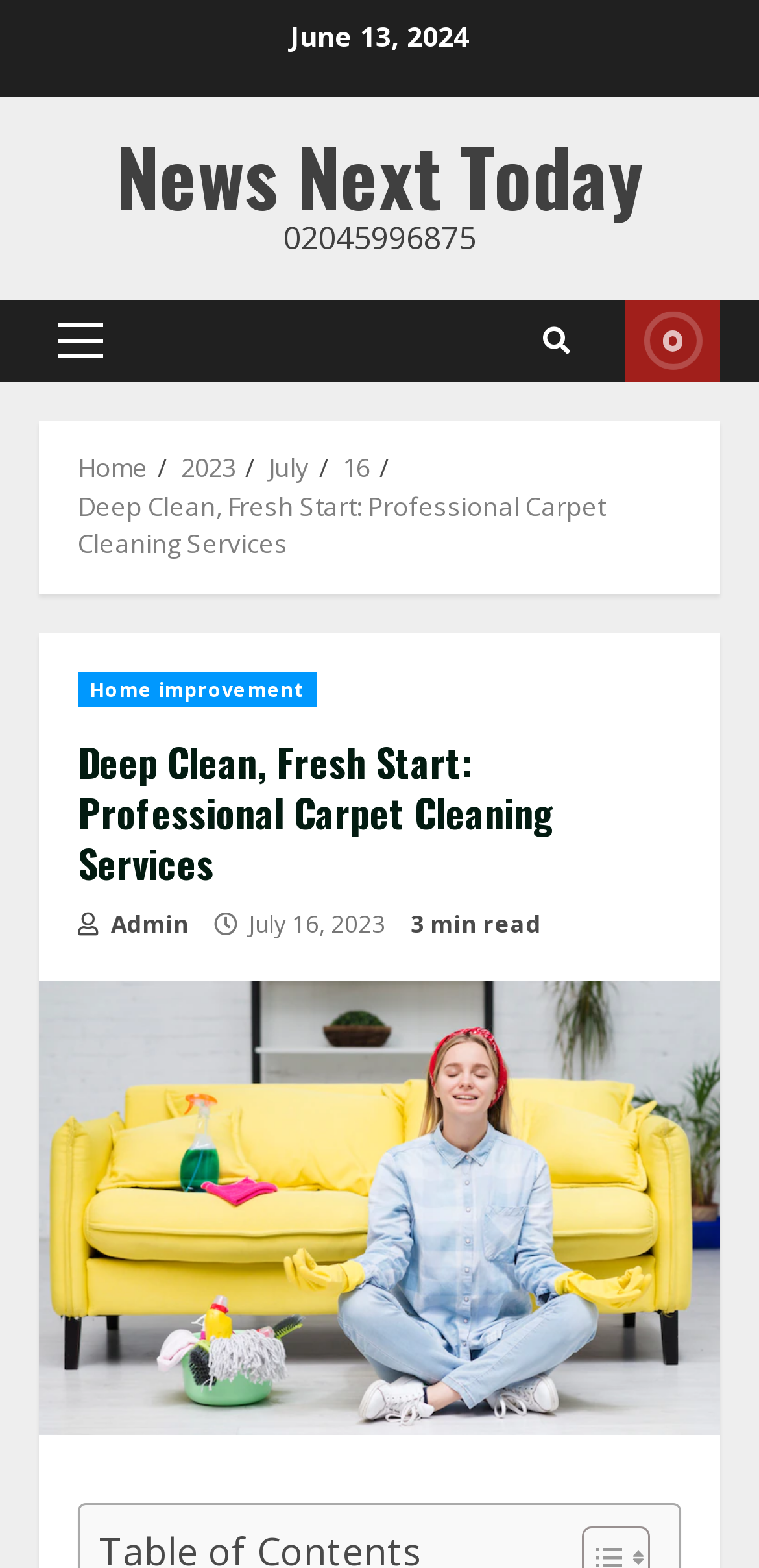Using the webpage screenshot, find the UI element described by Home improvement. Provide the bounding box coordinates in the format (top-left x, top-left y, bottom-right x, bottom-right y), ensuring all values are floating point numbers between 0 and 1.

[0.103, 0.428, 0.417, 0.45]